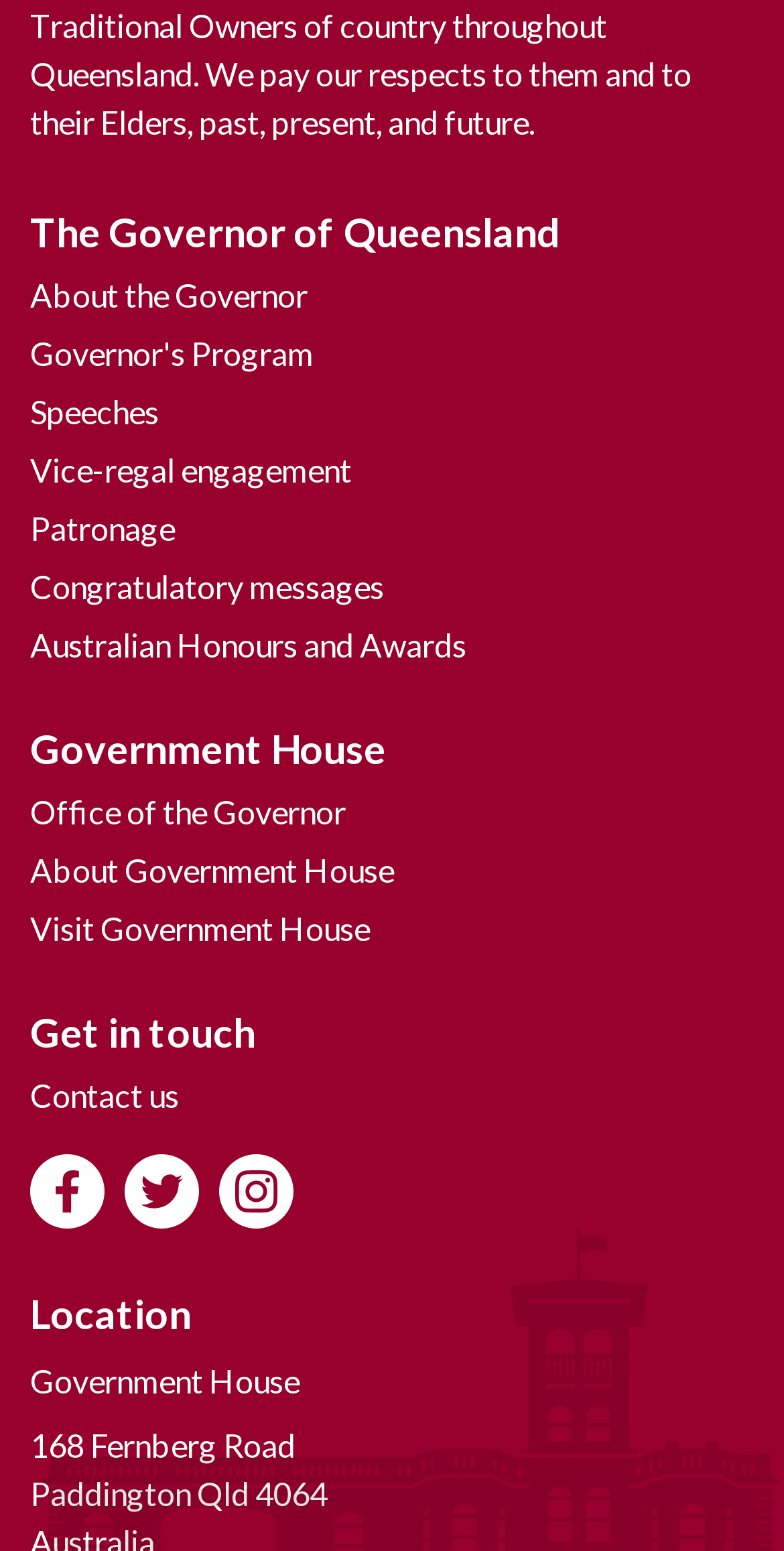Specify the bounding box coordinates of the area to click in order to execute this command: 'Learn about the Governor'. The coordinates should consist of four float numbers ranging from 0 to 1, and should be formatted as [left, top, right, bottom].

[0.038, 0.172, 0.392, 0.209]